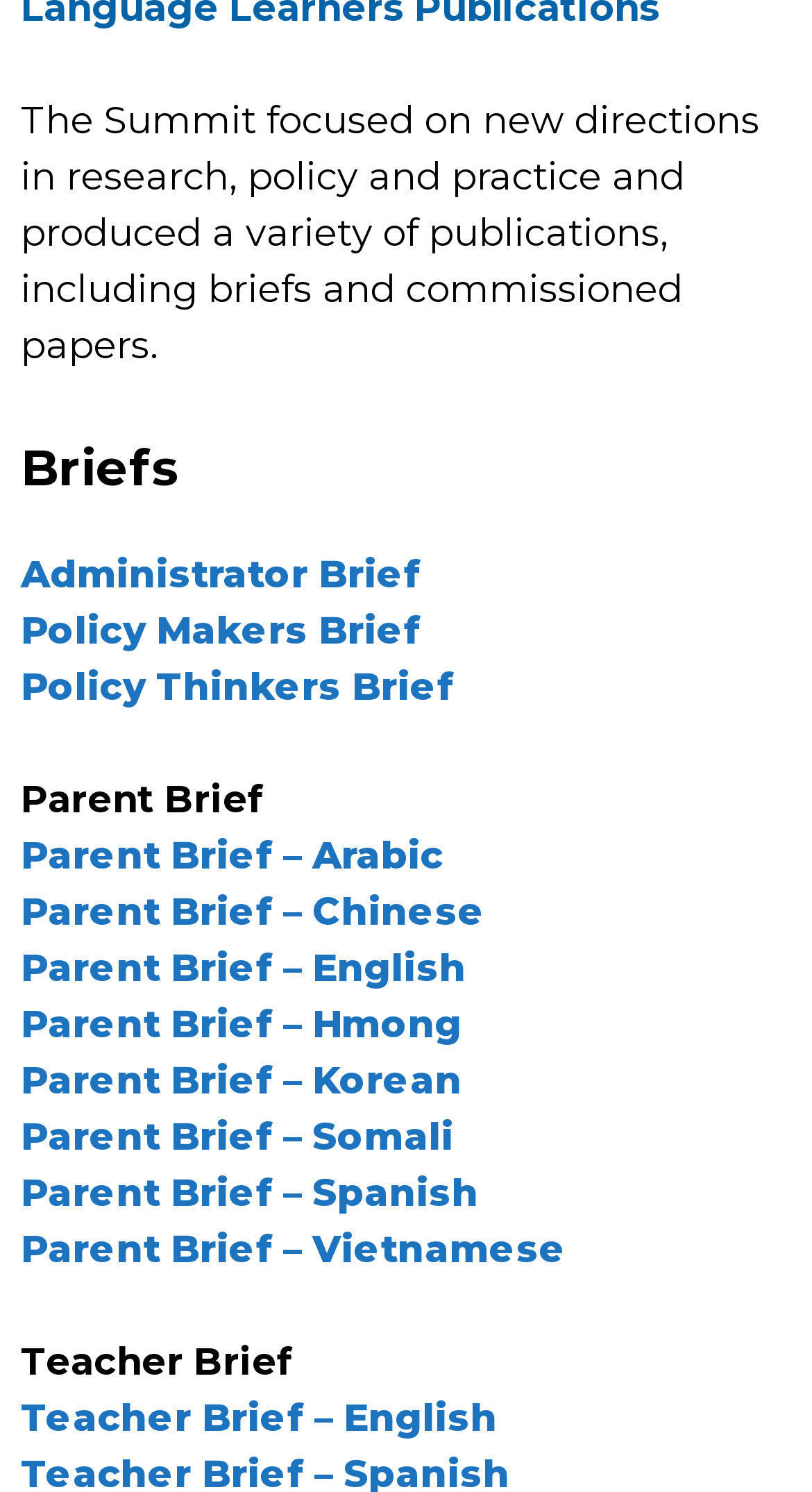Find the bounding box coordinates of the area to click in order to follow the instruction: "check news".

None